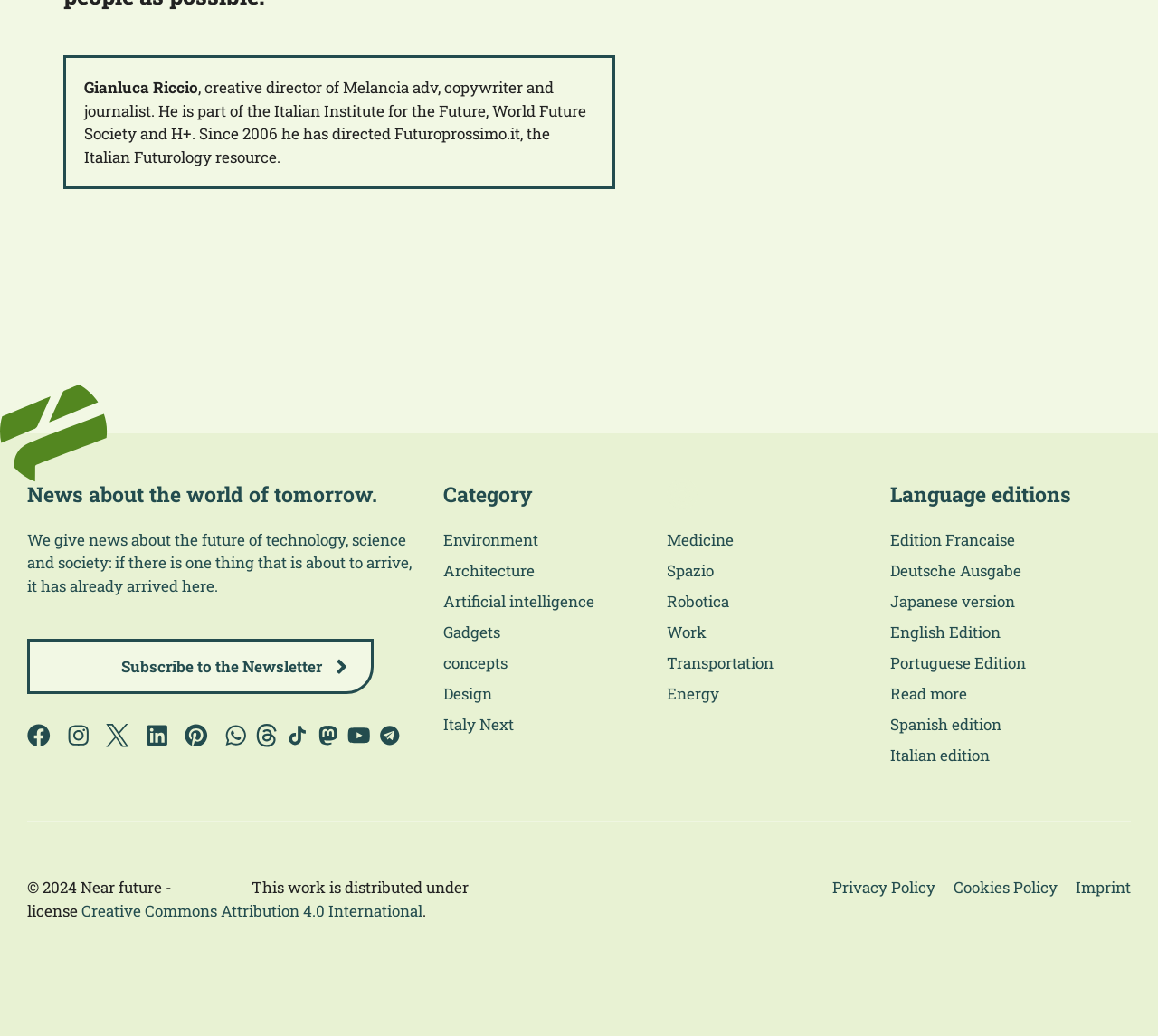Identify the bounding box for the described UI element. Provide the coordinates in (top-left x, top-left y, bottom-right x, bottom-right y) format with values ranging from 0 to 1: aria-label="facebook"

[0.023, 0.699, 0.043, 0.721]